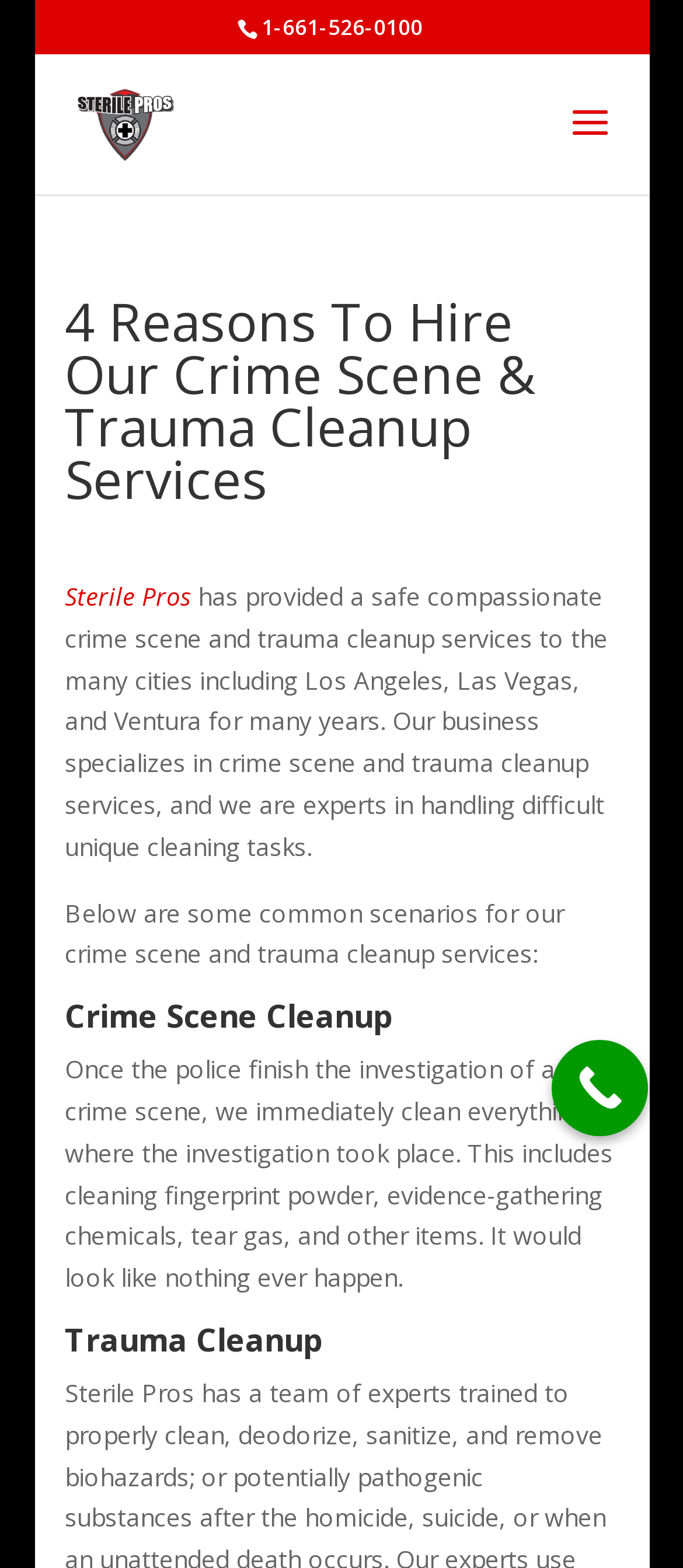Please provide a comprehensive answer to the question based on the screenshot: What is the purpose of crime scene cleanup?

I found this information by reading the section about crime scene cleanup, which explains that the company cleans everything where the investigation took place, including fingerprint powder, evidence-gathering chemicals, tear gas, and other items.